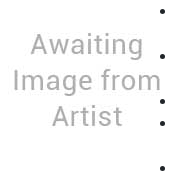Provide a brief response to the question using a single word or phrase: 
What is the significance of cross-cultural artistic expressions?

Importance in community engagement